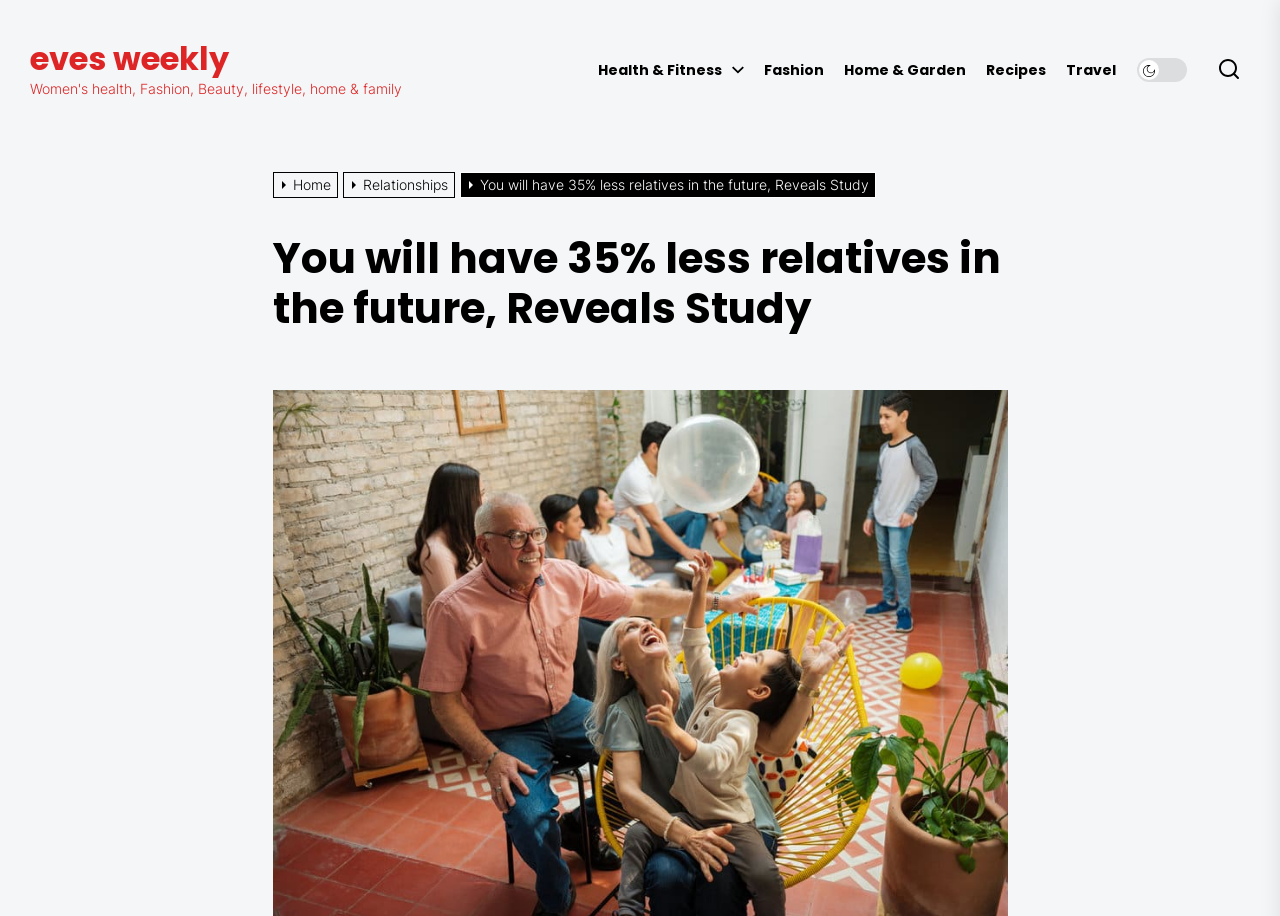Locate the bounding box coordinates of the segment that needs to be clicked to meet this instruction: "browse Health & Fitness".

[0.467, 0.068, 0.572, 0.087]